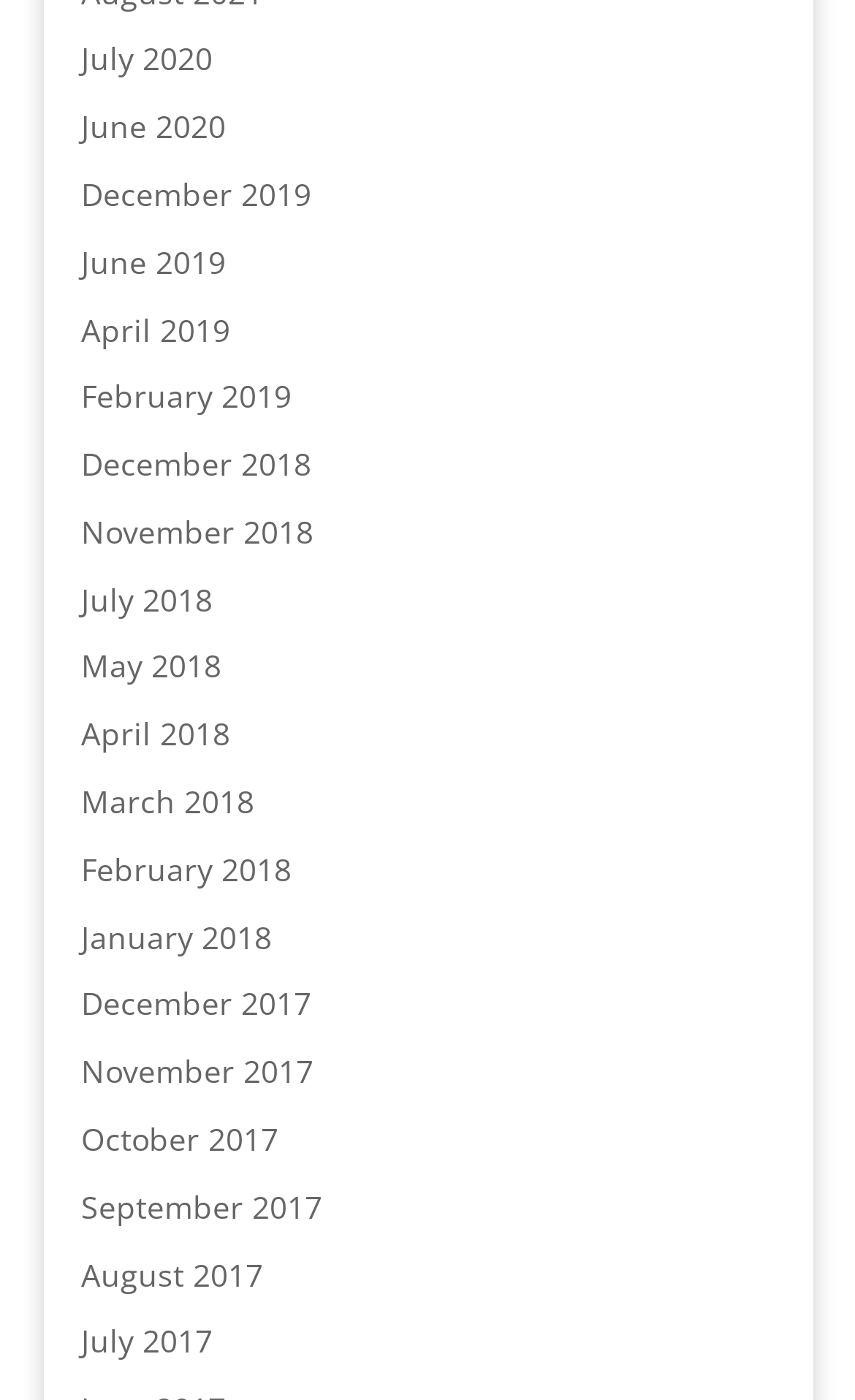Locate the bounding box coordinates of the area where you should click to accomplish the instruction: "view December 2017".

[0.095, 0.702, 0.364, 0.732]